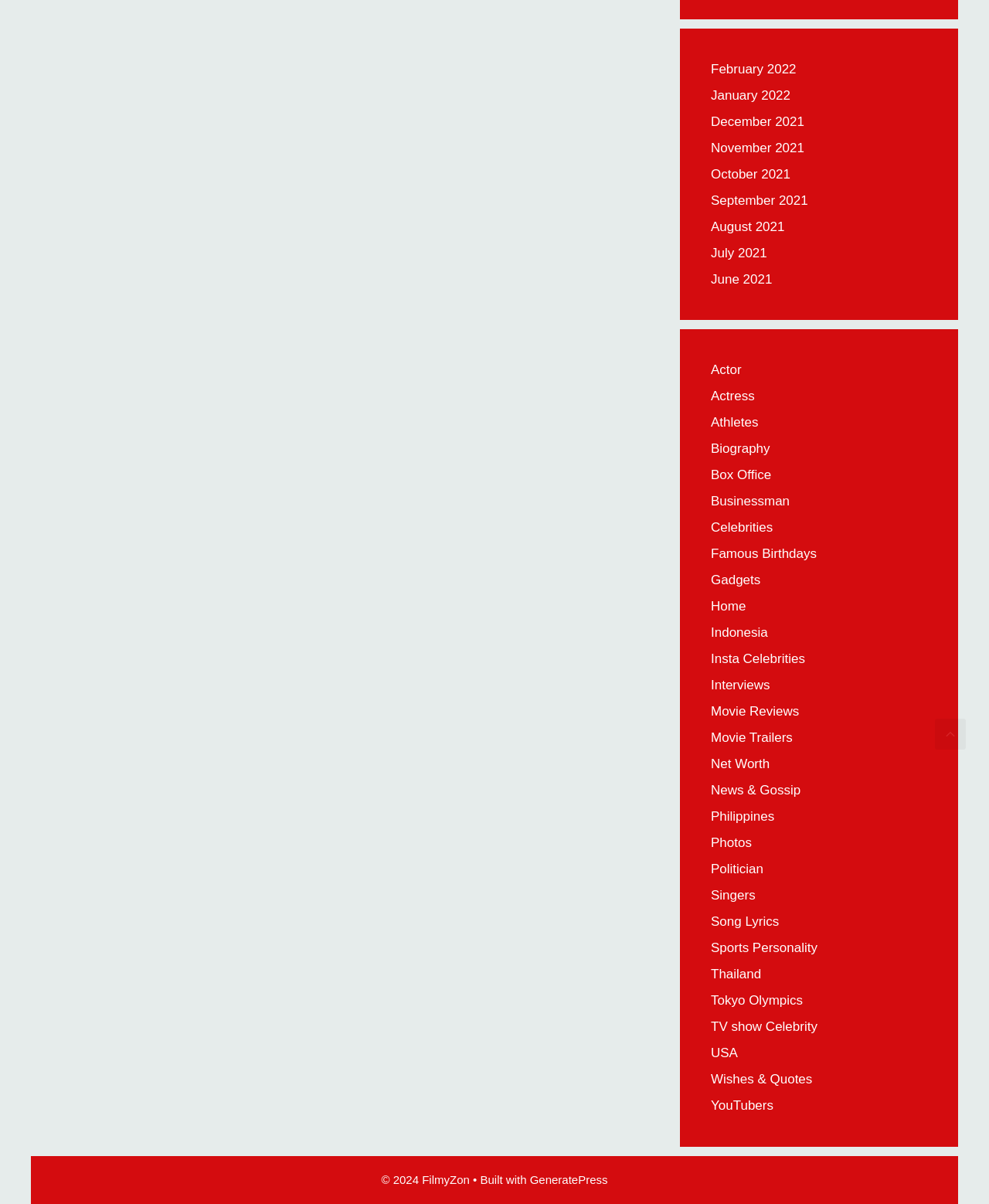Based on the image, give a detailed response to the question: What is the purpose of the link 'Scroll back to top'?

The link 'Scroll back to top' is located at the bottom of the webpage, and its purpose is to allow users to quickly scroll back to the top of the webpage, making it easier to navigate.